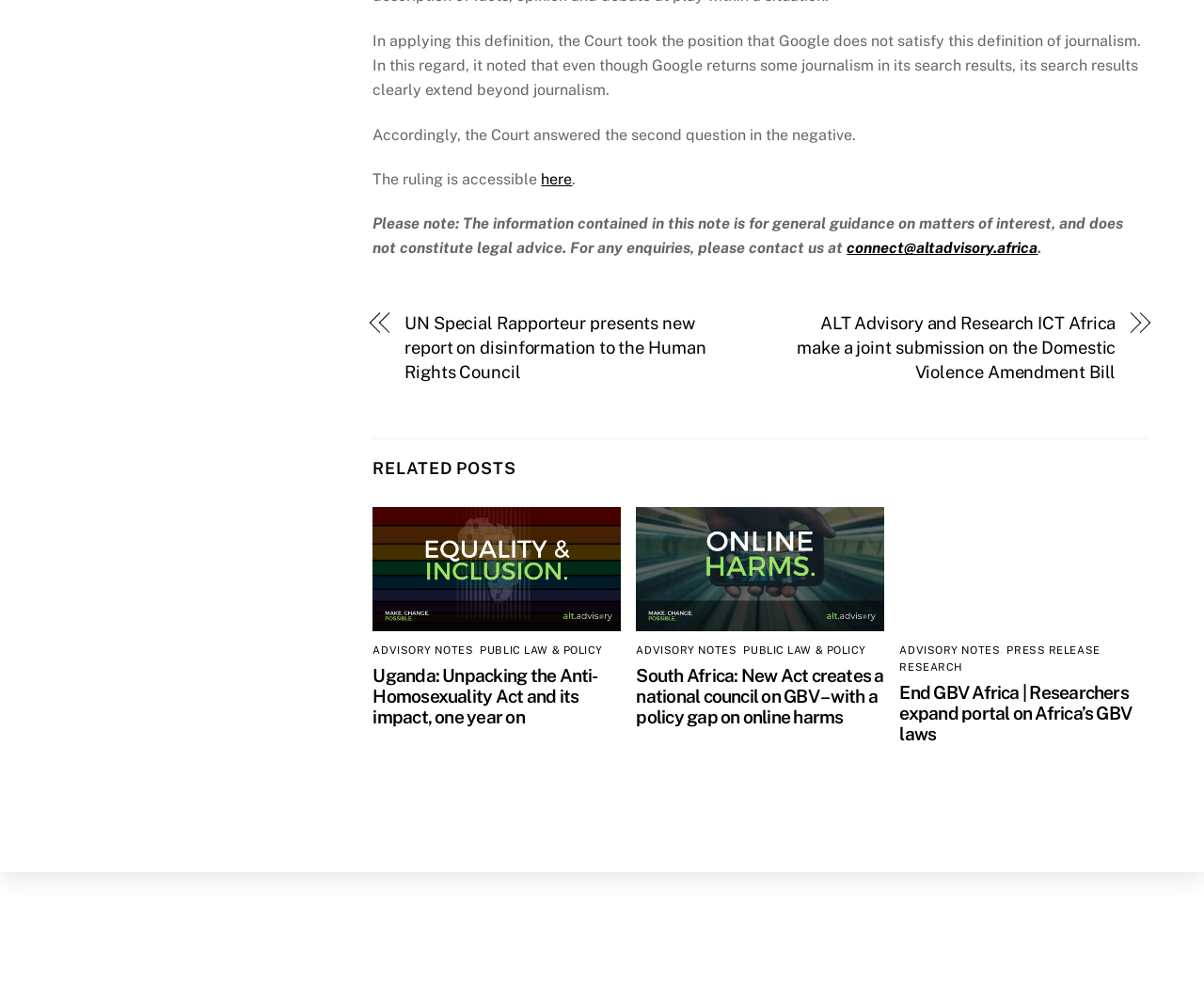What is the purpose of the note mentioned in the webpage?
Please use the visual content to give a single word or phrase answer.

General guidance